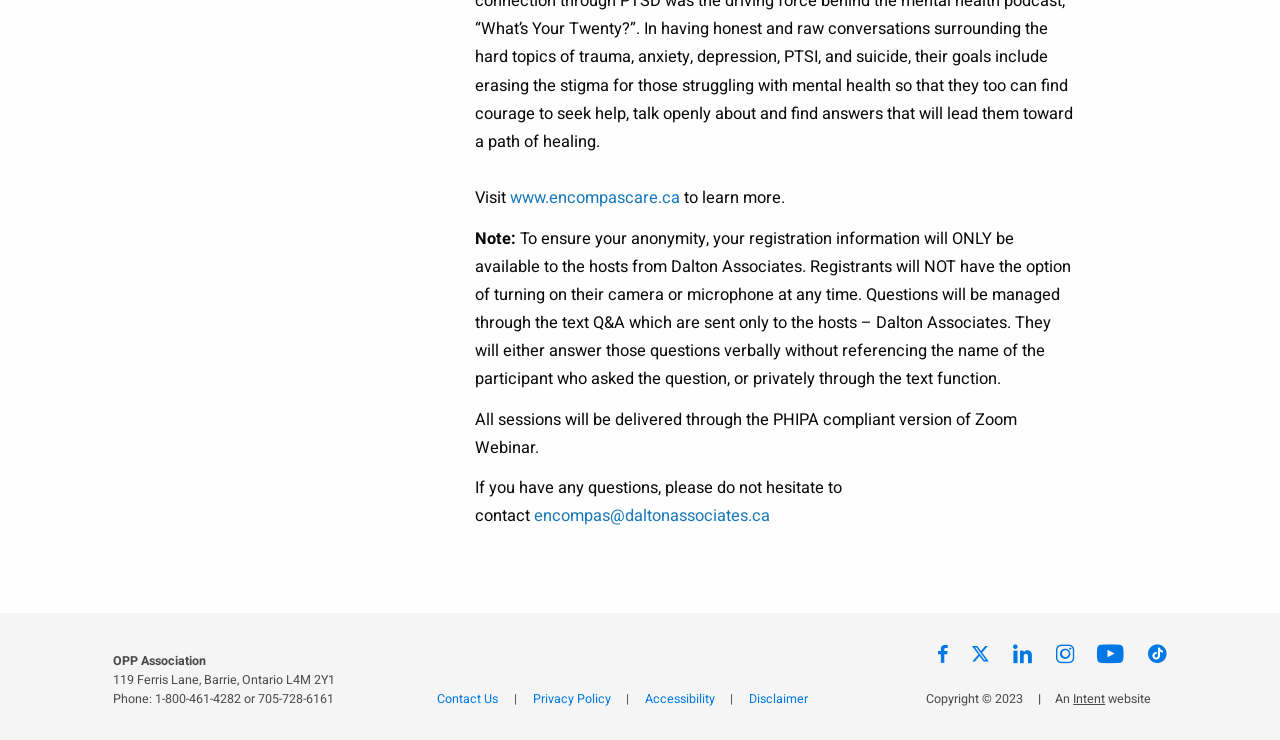Please answer the following question using a single word or phrase: 
Who can registrants contact for questions?

encompas@daltonassociates.ca